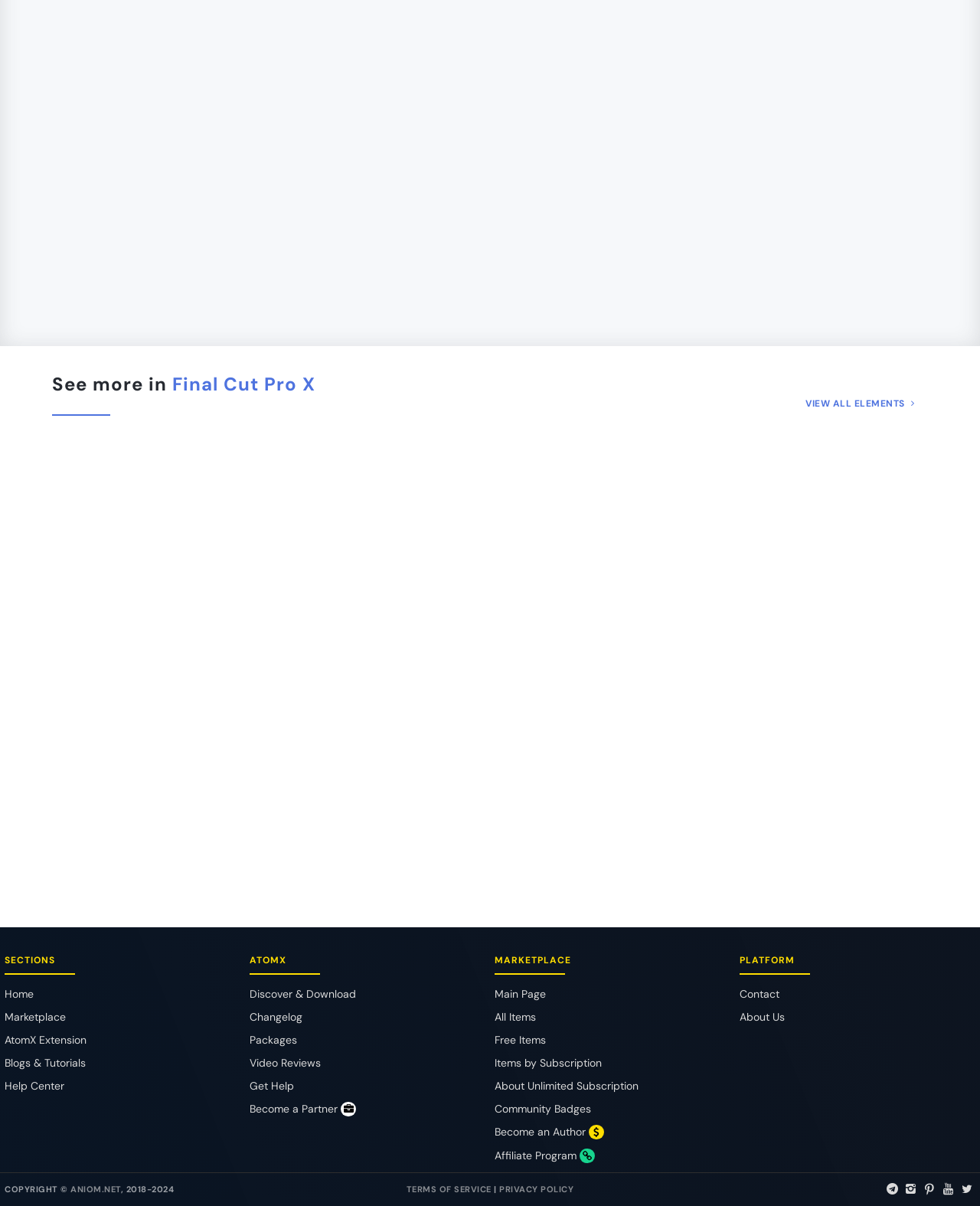Locate the UI element that matches the description MediaStock in the webpage screenshot. Return the bounding box coordinates in the format (top-left x, top-left y, bottom-right x, bottom-right y), with values ranging from 0 to 1.

[0.396, 0.522, 0.469, 0.534]